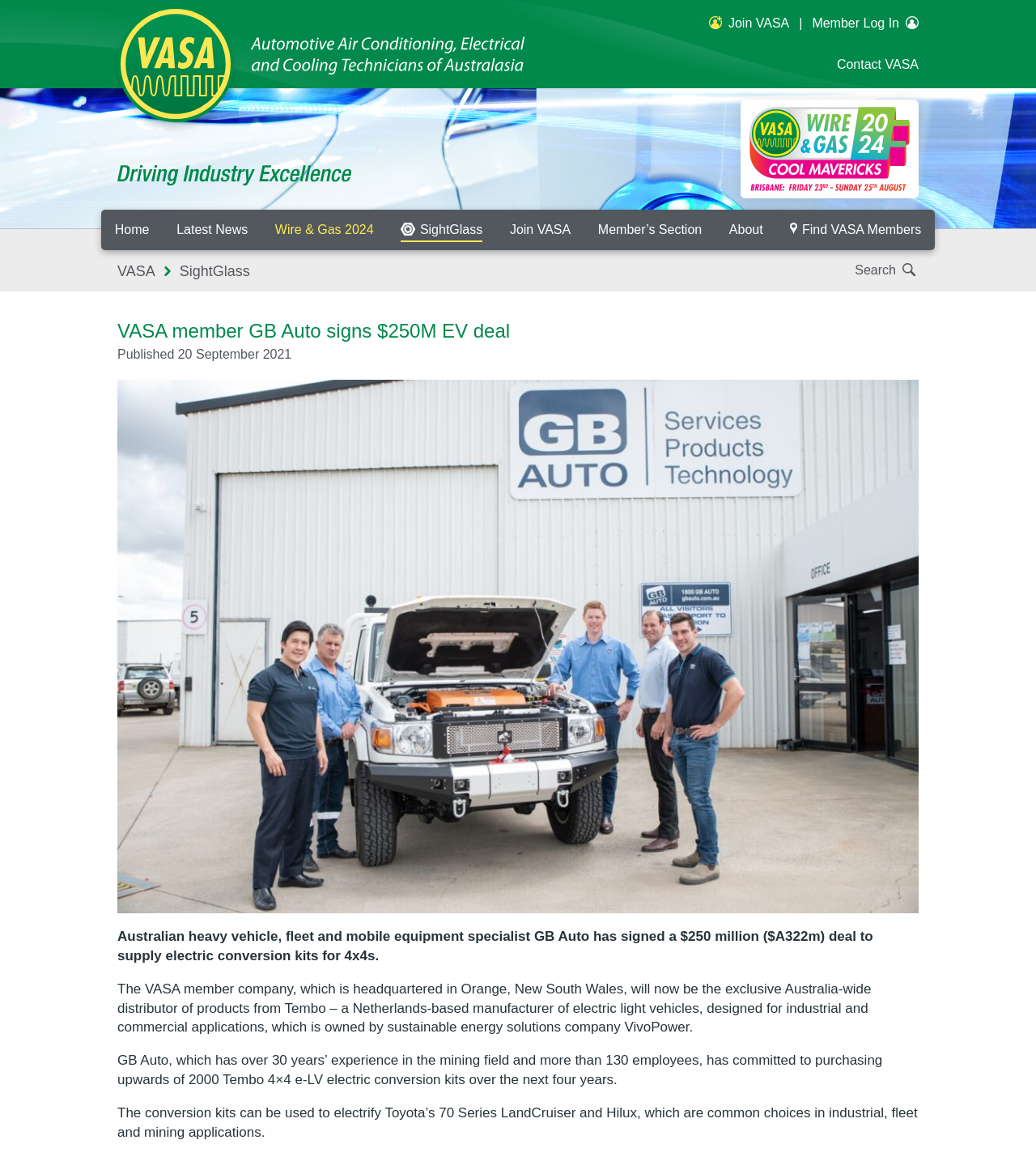Examine the image carefully and respond to the question with a detailed answer: 
What is the name of the company that signed a $250M EV deal?

The answer can be found in the article's content, where it is stated that 'Australian heavy vehicle, fleet and mobile equipment specialist GB Auto has signed a $250 million ($A322m) deal to supply electric conversion kits for 4x4s.'